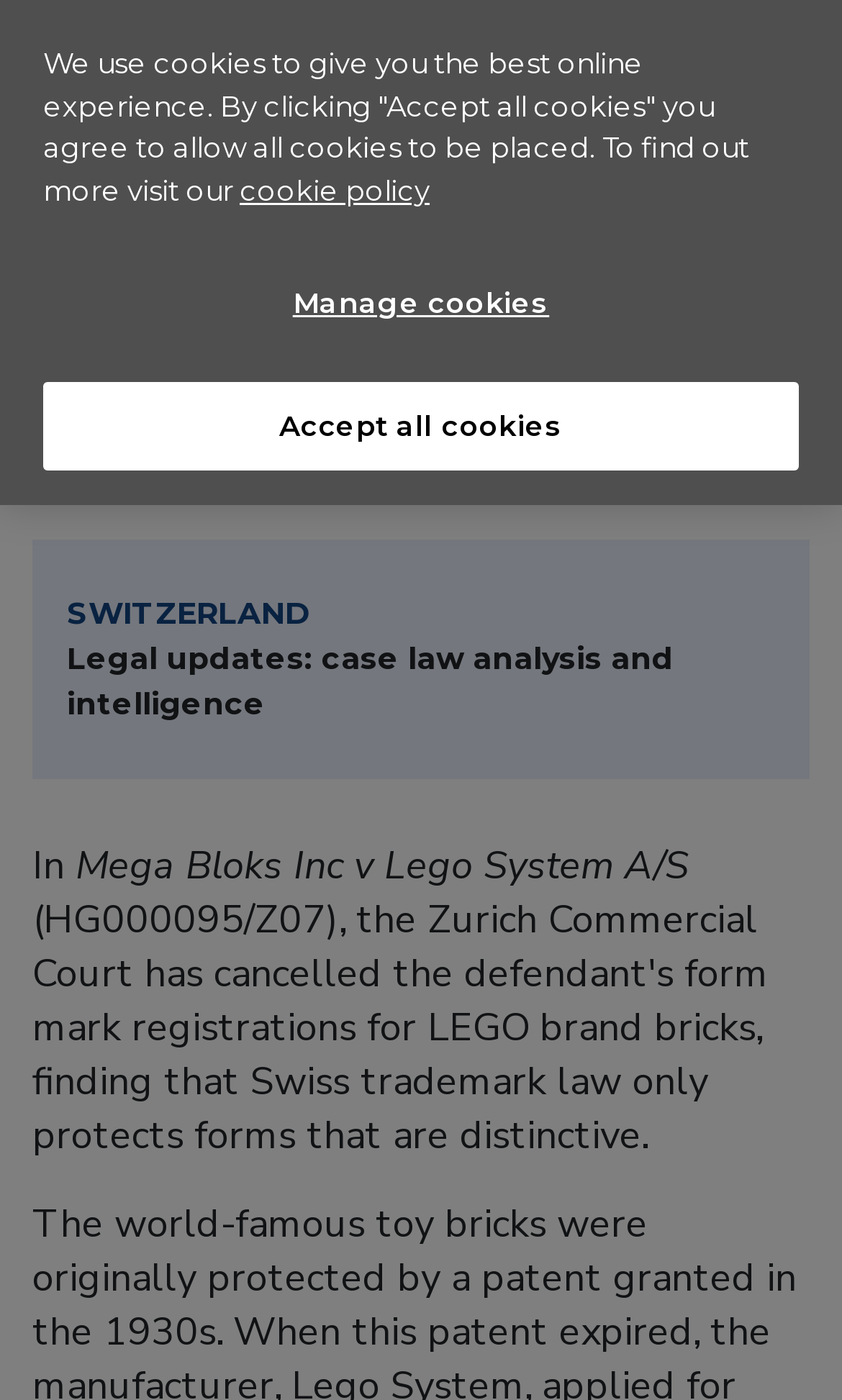Describe the webpage meticulously, covering all significant aspects.

This webpage is about a legal update on a trademark case, specifically the "Mega Bloks Inc v Lego System A/S" case. At the top left corner, there is a button with a "☰" symbol, and next to it, a link to the WTR logo, which is an image. Below these elements, there are links to "Home" and a static text "Legal updates". 

The main content of the webpage is a heading that reads "No form mark protection for LEGO", which is positioned near the top center of the page. Below the heading, there is a link to "Meisser & Partners AG" and a static text "27 March 2003". 

On the right side of the page, there is a button labeled "Share" with an image next to it. Below the share button, there are two static texts, "SWITZERLAND" and "Legal updates: case law analysis and intelligence", which are positioned near the top right corner of the page. 

The main article starts with the text "In Mega Bloks Inc v Lego System A/S", which is positioned in the middle of the page. The article appears to discuss the details of the case, but the exact content is not specified. 

At the bottom of the page, there is a dialog box with a cookie policy message, which includes a static text, a link to the cookie policy, and two buttons labeled "Manage cookies" and "Accept all cookies".